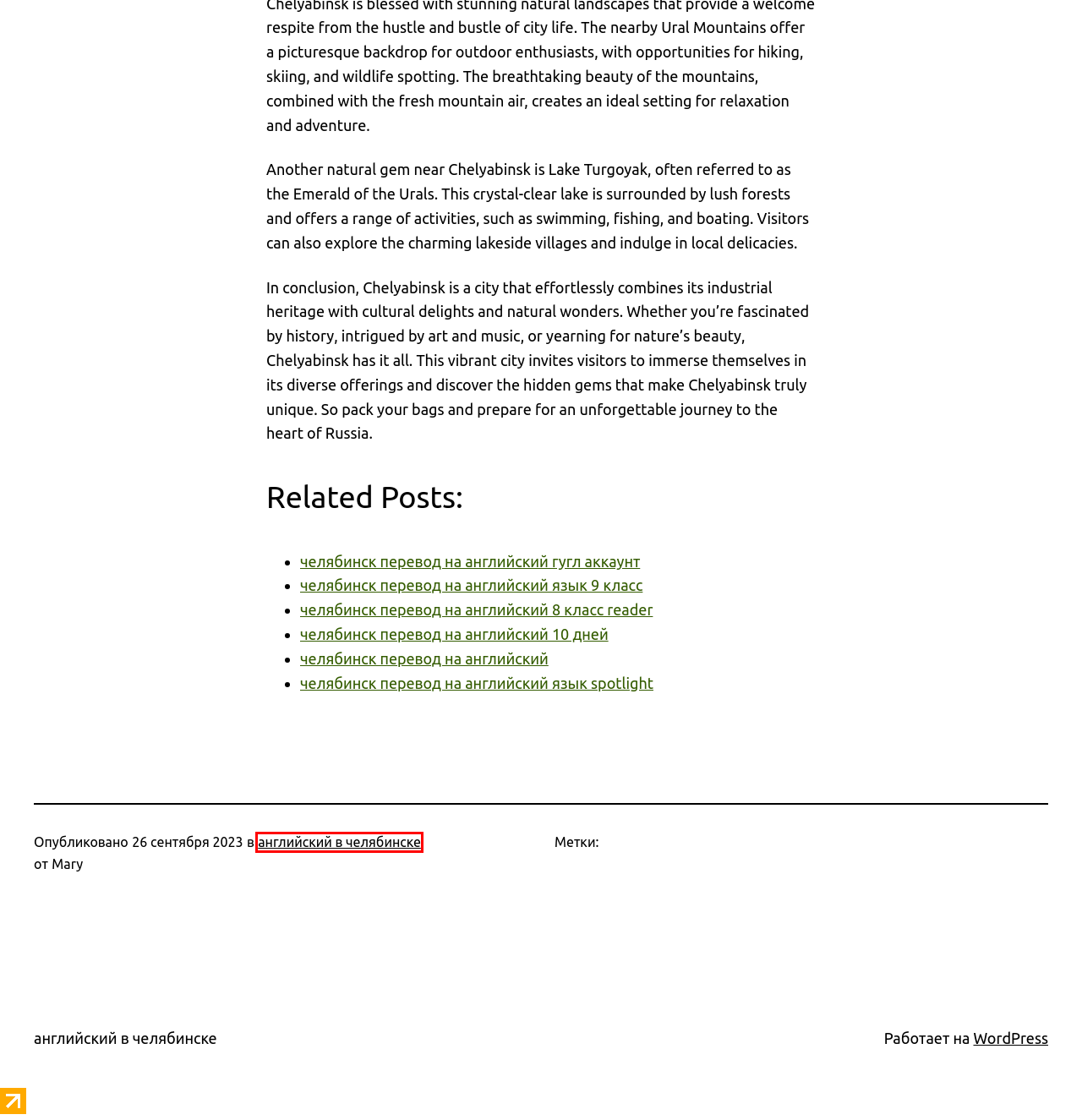Consider the screenshot of a webpage with a red bounding box and select the webpage description that best describes the new page that appears after clicking the element inside the red box. Here are the candidates:
A. челябинск перевод на английский 10 дней - английский в челябинске
B. Архивы английский в челябинске - английский в челябинске
C. LiveInternet @ Статистика и дневники, почта и поиск
D. челябинск перевод на английский гугл аккаунт - английский в челябинске
E. Инструмент создания блогов, платформа для публикаций и CMS | WordPress.org Русский
F. челябинск перевод на английский язык 9 класс - английский в челябинске
G. челябинск перевод на английский 8 класс reader - английский в челябинске
H. челябинск перевод на английский - английский в челябинске

B